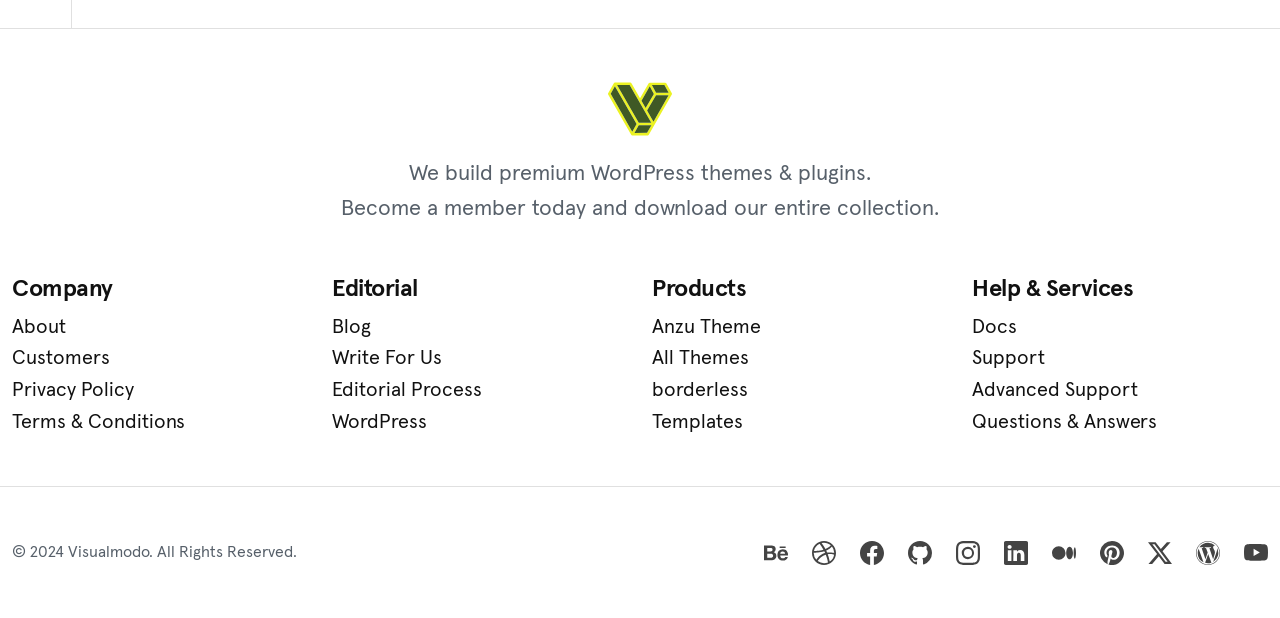Determine the bounding box coordinates of the clickable region to carry out the instruction: "Click on the About link".

[0.009, 0.504, 0.241, 0.556]